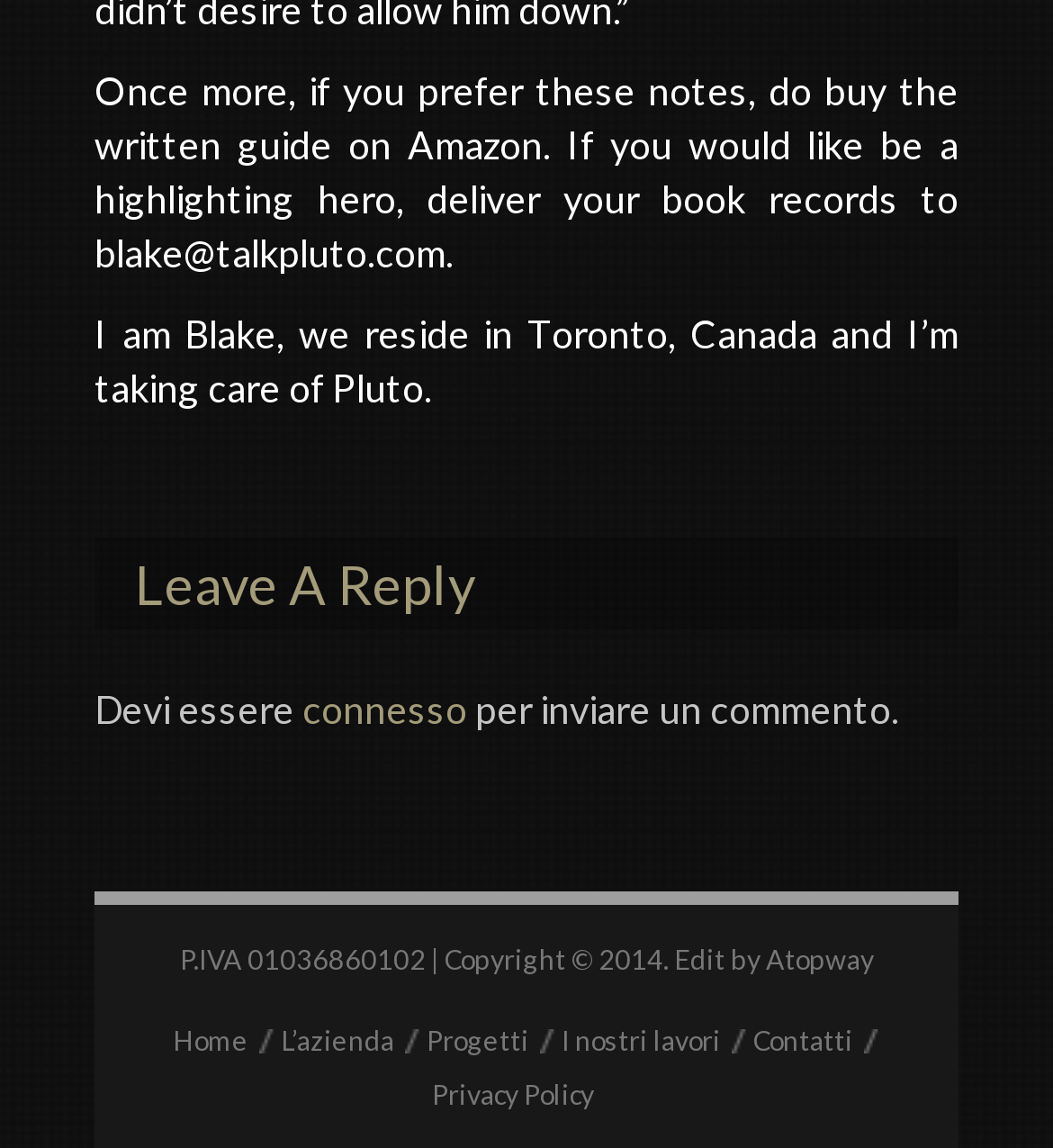Please locate the bounding box coordinates of the element's region that needs to be clicked to follow the instruction: "contact the website owner". The bounding box coordinates should be provided as four float numbers between 0 and 1, i.e., [left, top, right, bottom].

[0.715, 0.893, 0.81, 0.921]